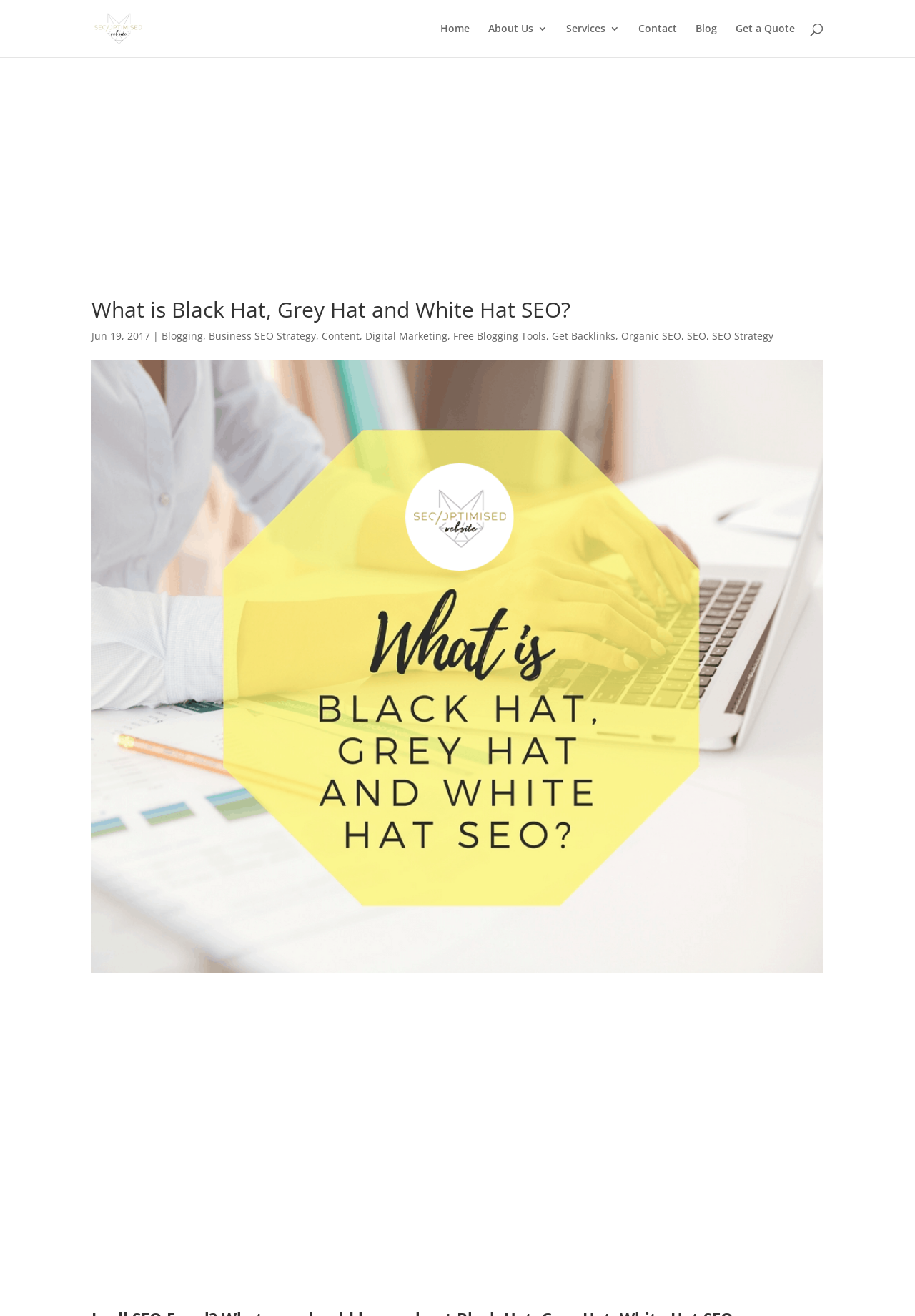Please locate the bounding box coordinates of the element's region that needs to be clicked to follow the instruction: "Click the Facebook link". The bounding box coordinates should be provided as four float numbers between 0 and 1, i.e., [left, top, right, bottom].

None